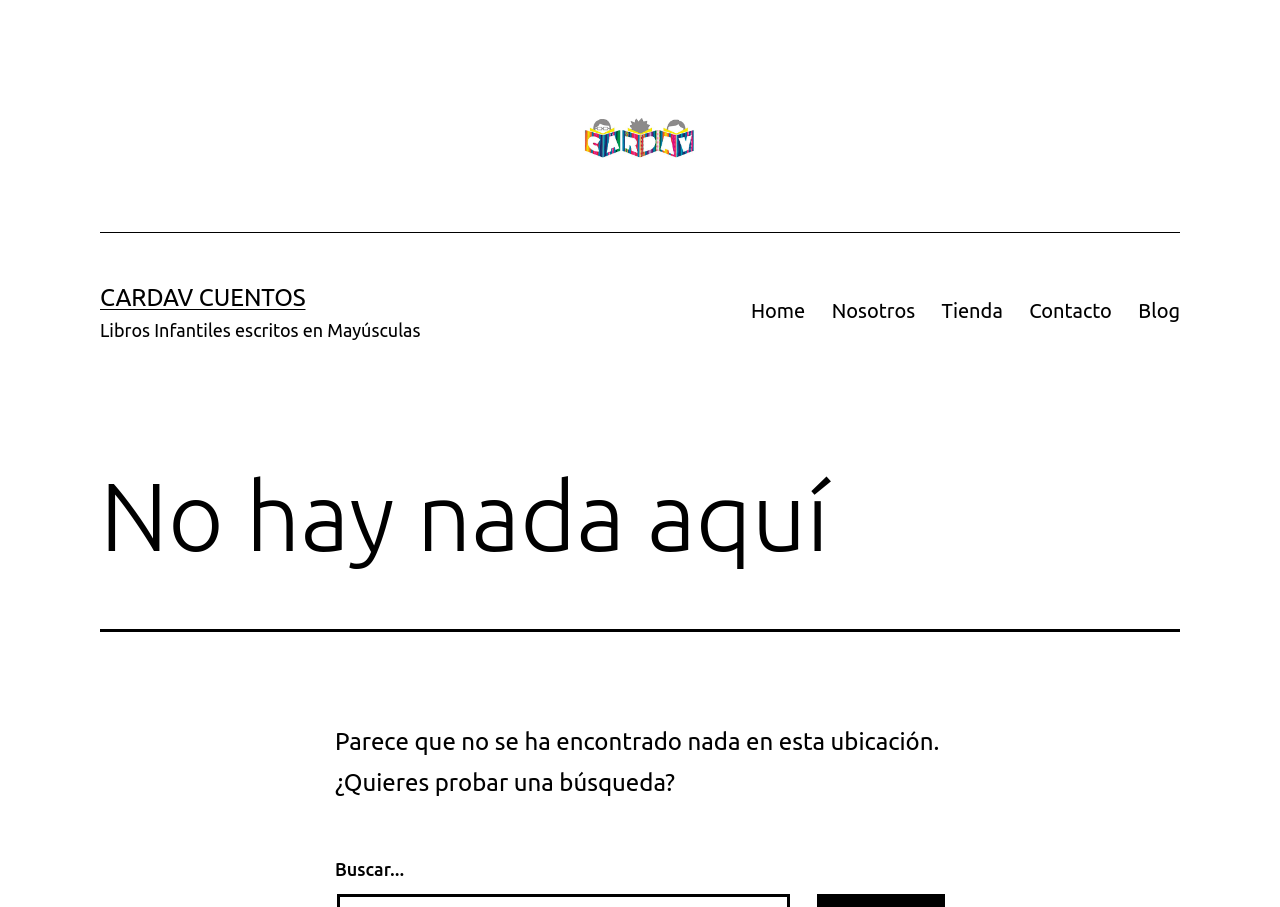Examine the image and give a thorough answer to the following question:
What is suggested to the user in case of a 'page not found' error?

In case of a 'page not found' error, the webpage suggests to the user to try a search, as indicated by the text '¿Quieres probar una búsqueda?' which translates to 'Do you want to try a search?'.